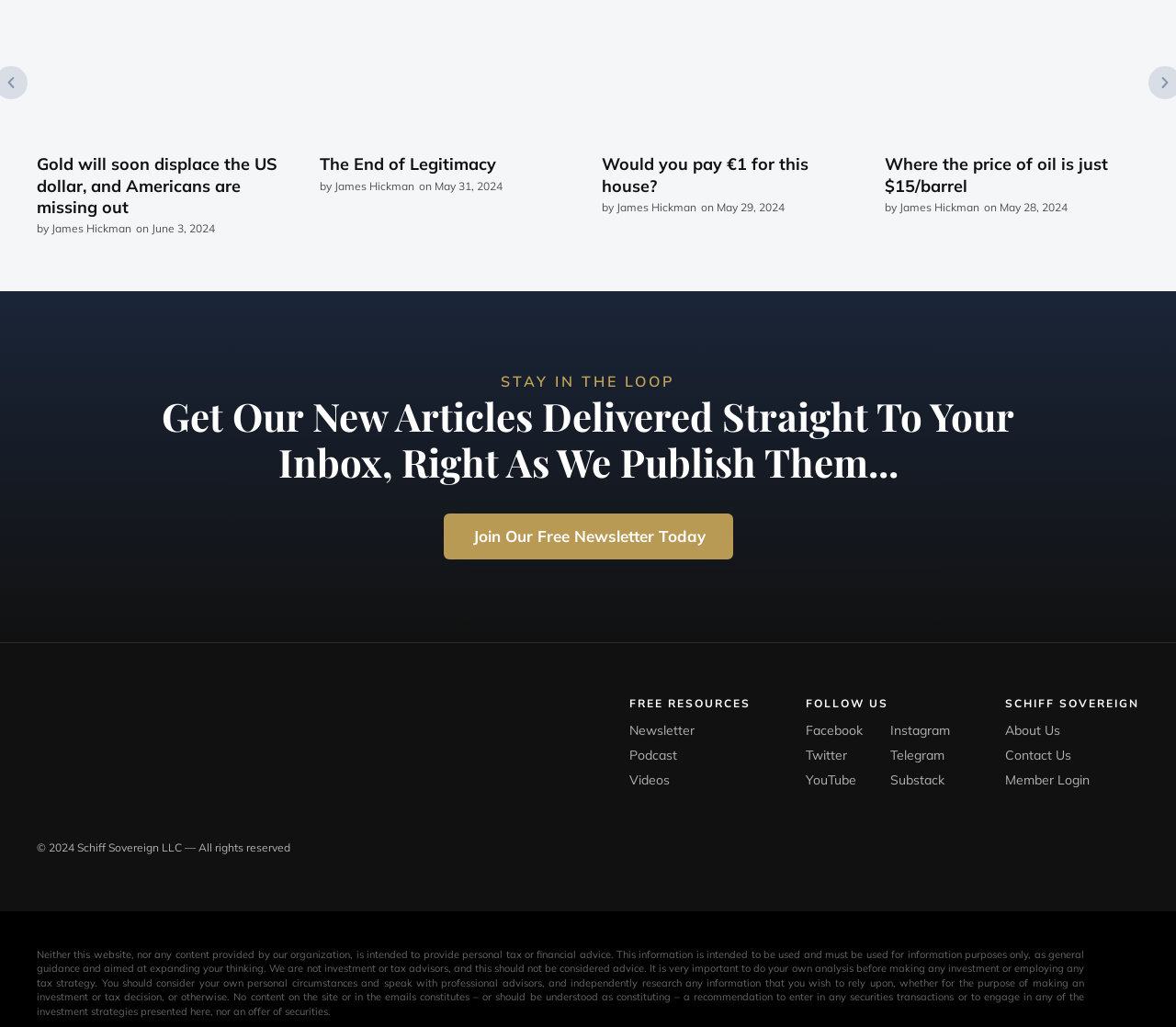Locate the bounding box coordinates of the element that needs to be clicked to carry out the instruction: "Learn about the organization". The coordinates should be given as four float numbers ranging from 0 to 1, i.e., [left, top, right, bottom].

[0.855, 0.704, 0.969, 0.719]